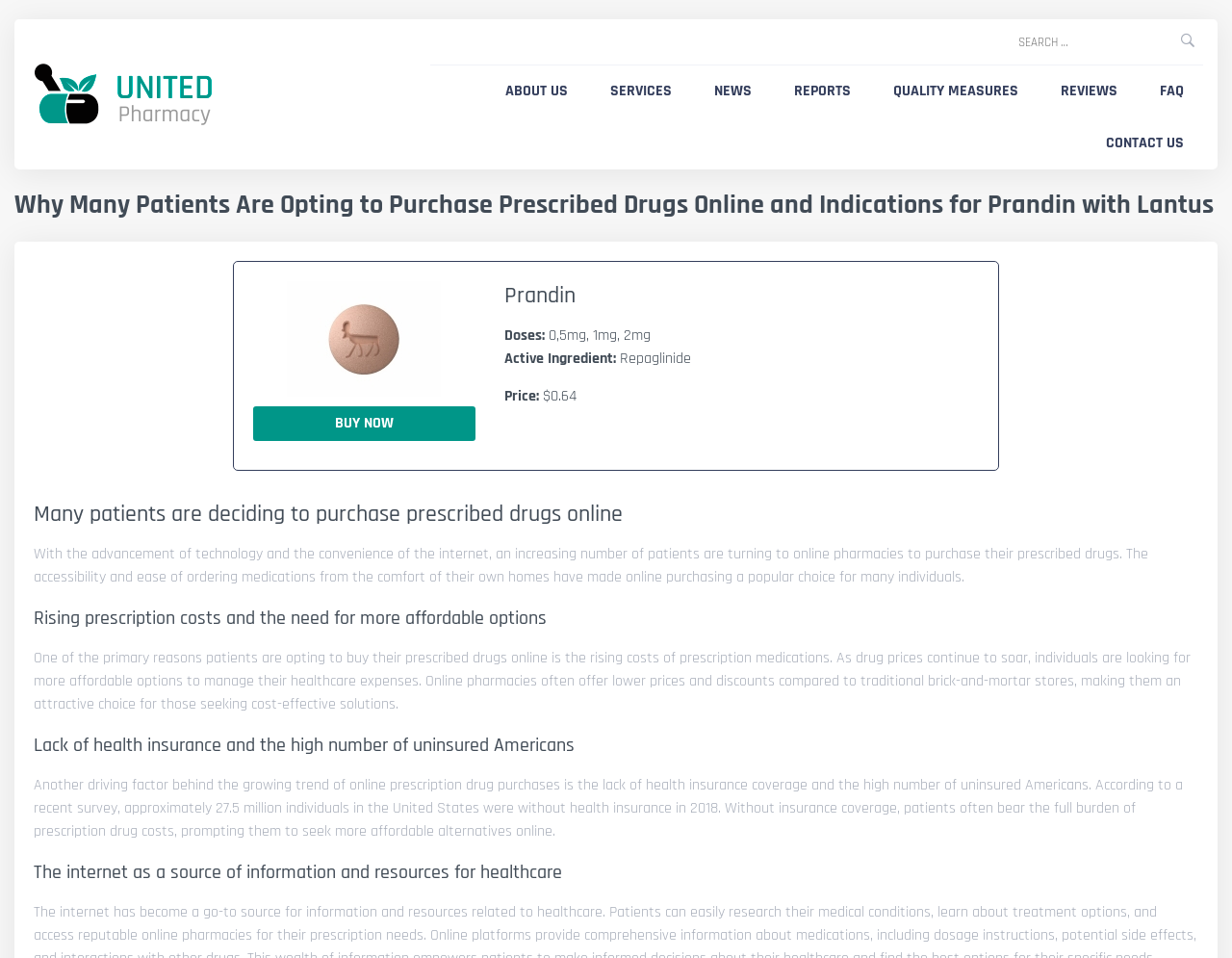Specify the bounding box coordinates (top-left x, top-left y, bottom-right x, bottom-right y) of the UI element in the screenshot that matches this description: Reviews

[0.845, 0.068, 0.923, 0.123]